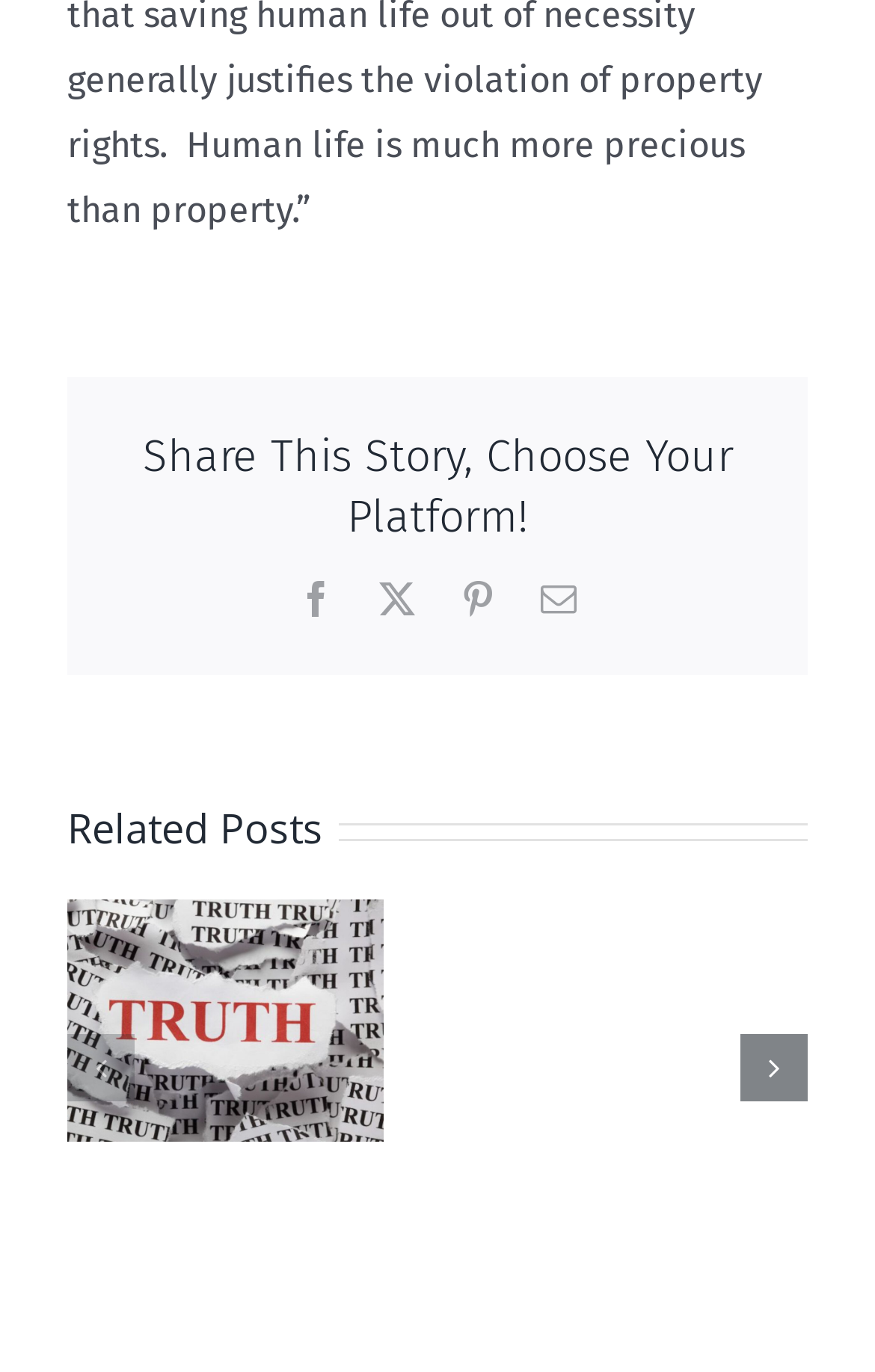Consider the image and give a detailed and elaborate answer to the question: 
How many related posts are shown?

There are 4 related posts shown because there are 4 groups in the 'Related Posts' section, each with a bounding box coordinate indicating its position, and each group contains a link to a related post.